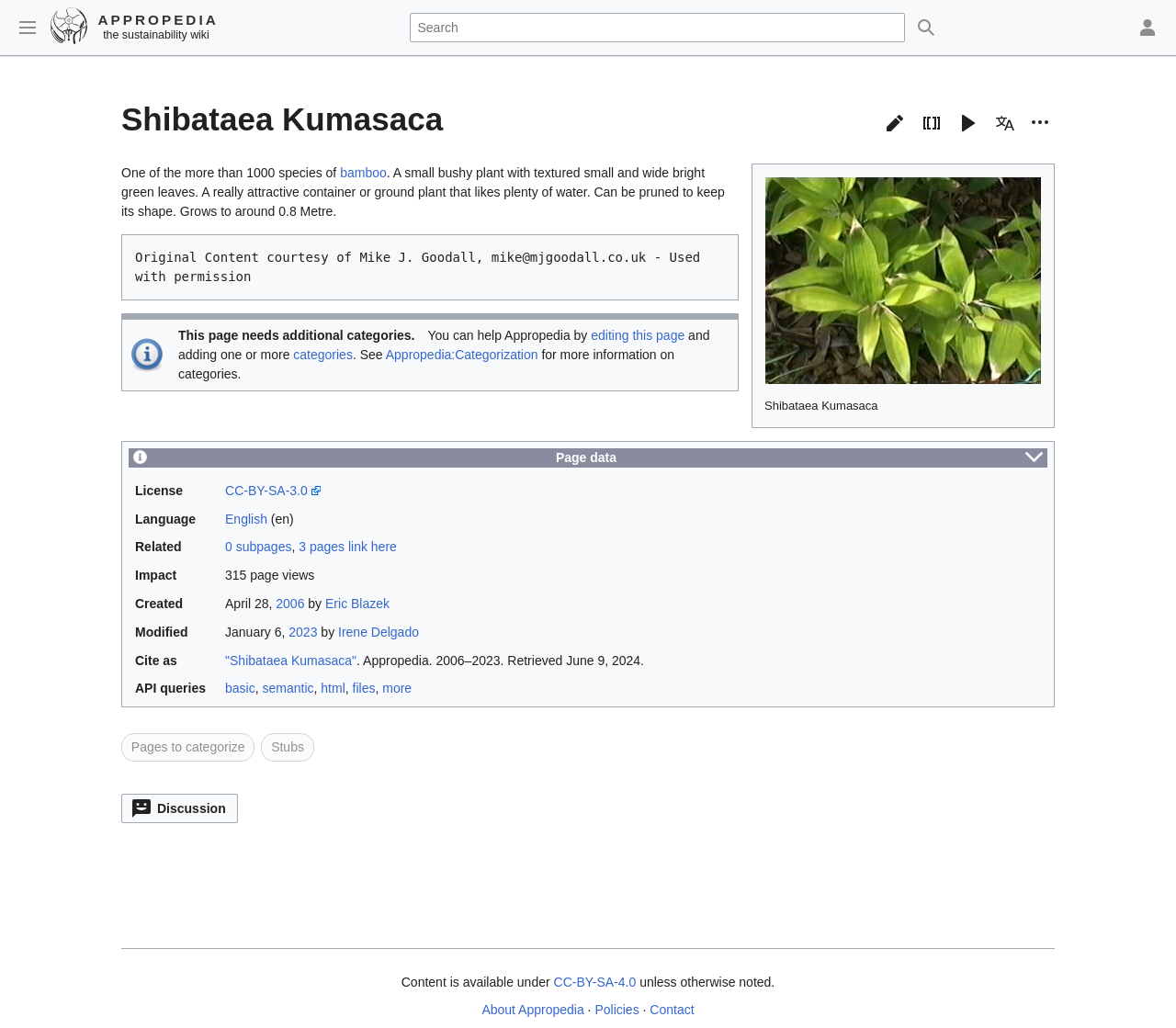Find the bounding box coordinates of the clickable element required to execute the following instruction: "Translate the page". Provide the coordinates as four float numbers between 0 and 1, i.e., [left, top, right, bottom].

[0.842, 0.105, 0.867, 0.134]